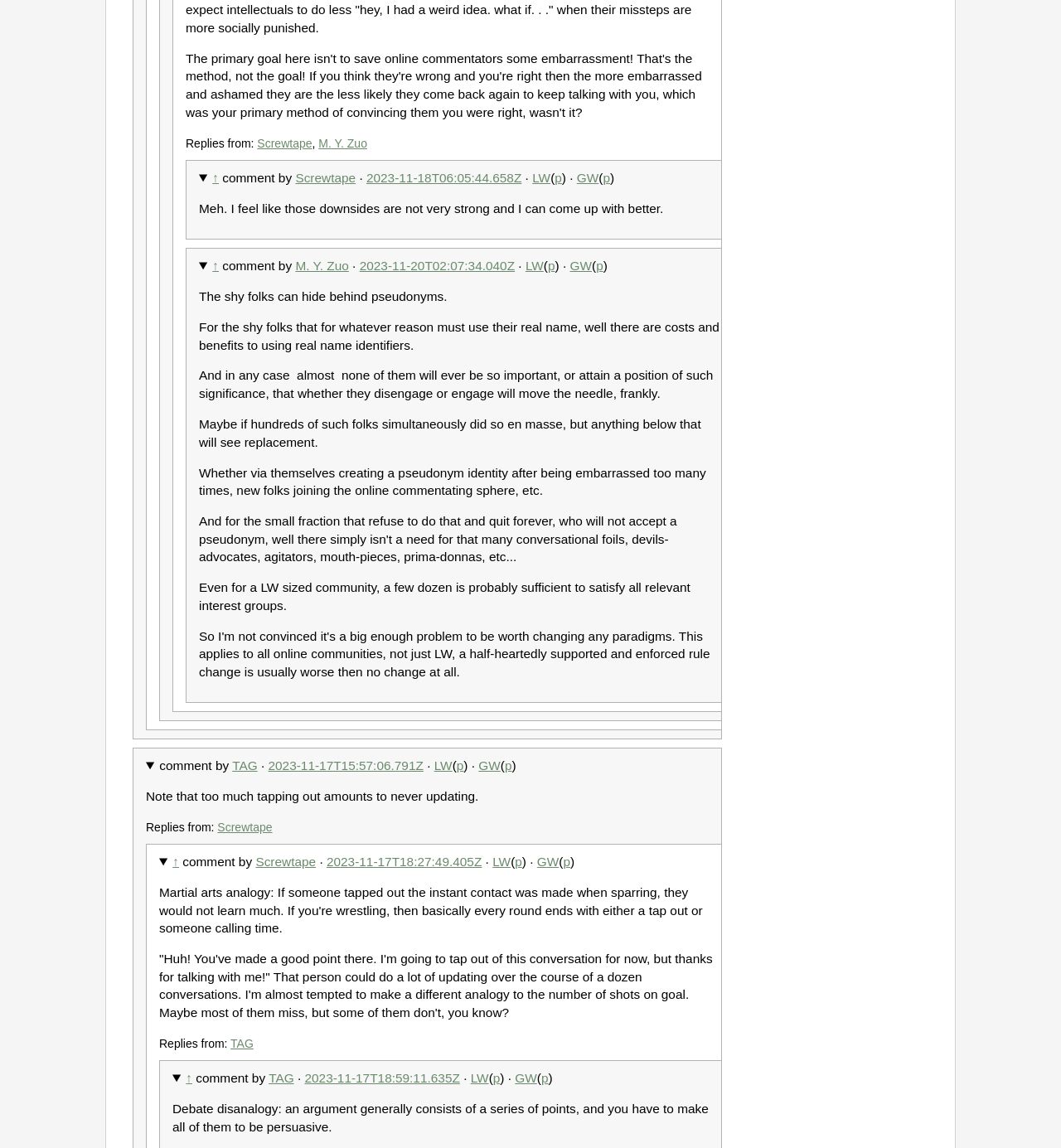Please find the bounding box coordinates in the format (top-left x, top-left y, bottom-right x, bottom-right y) for the given element description. Ensure the coordinates are floating point numbers between 0 and 1. Description: Screwtape

[0.241, 0.745, 0.298, 0.757]